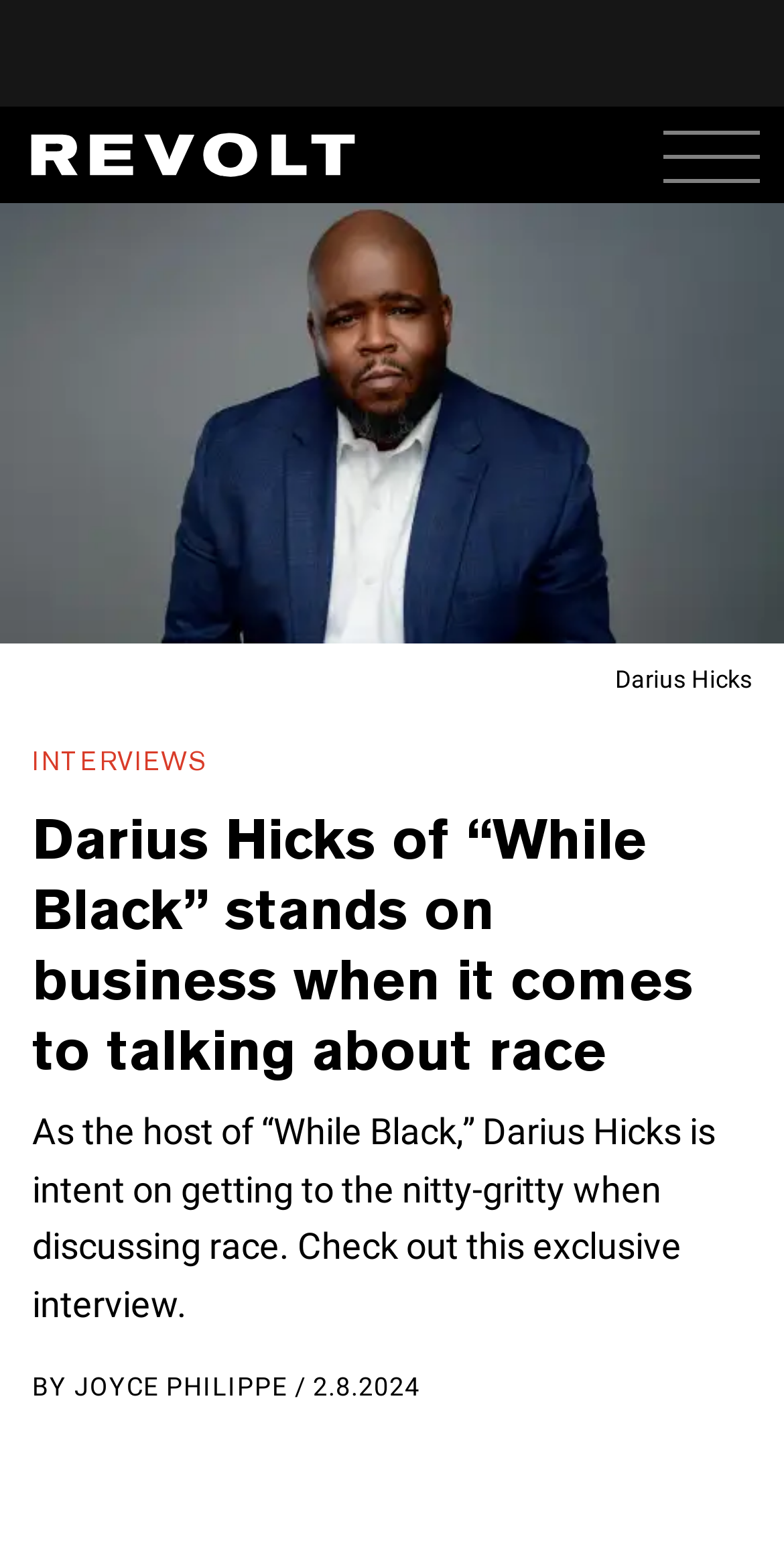Answer the question below with a single word or a brief phrase: 
What is the name of the podcast network?

REVOLT